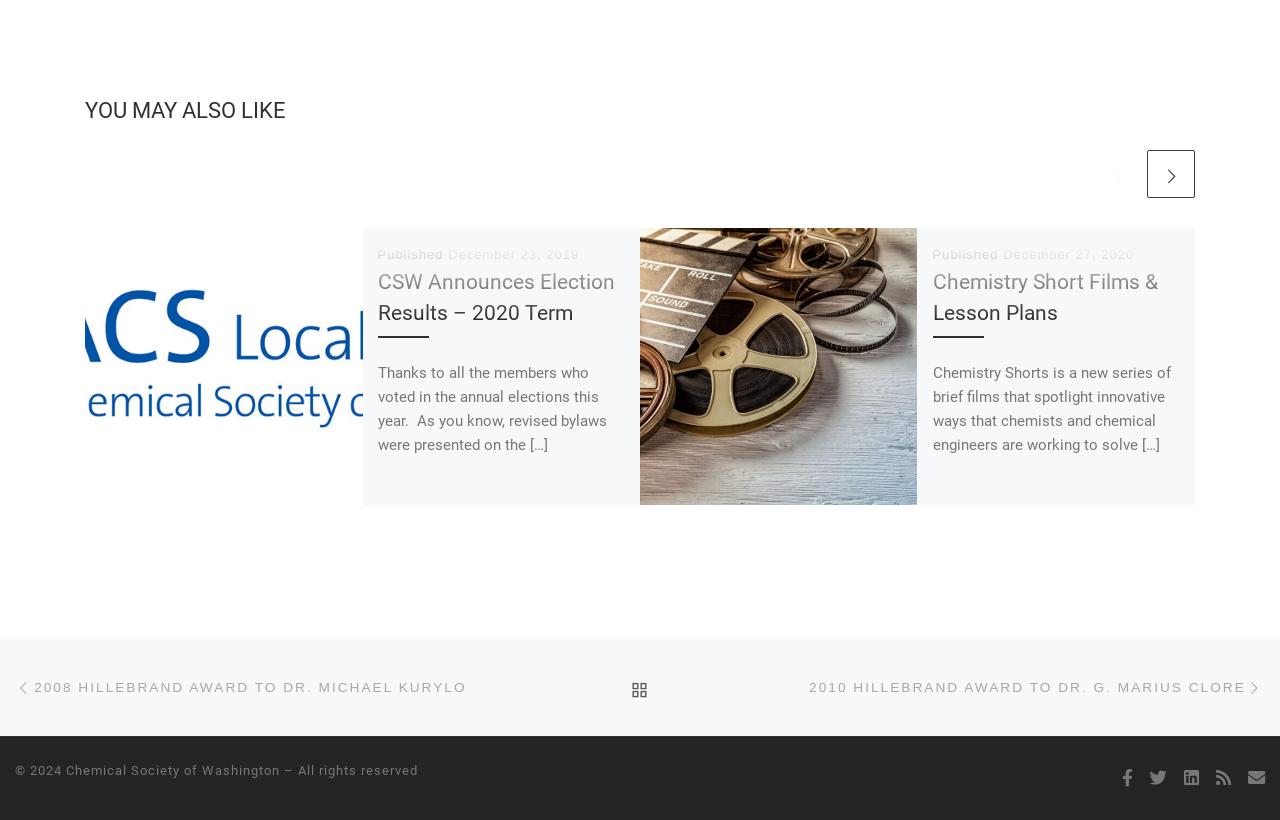Locate the coordinates of the bounding box for the clickable region that fulfills this instruction: "View the article 'CSW Announces Election Results – 2020 Term'".

[0.295, 0.325, 0.488, 0.417]